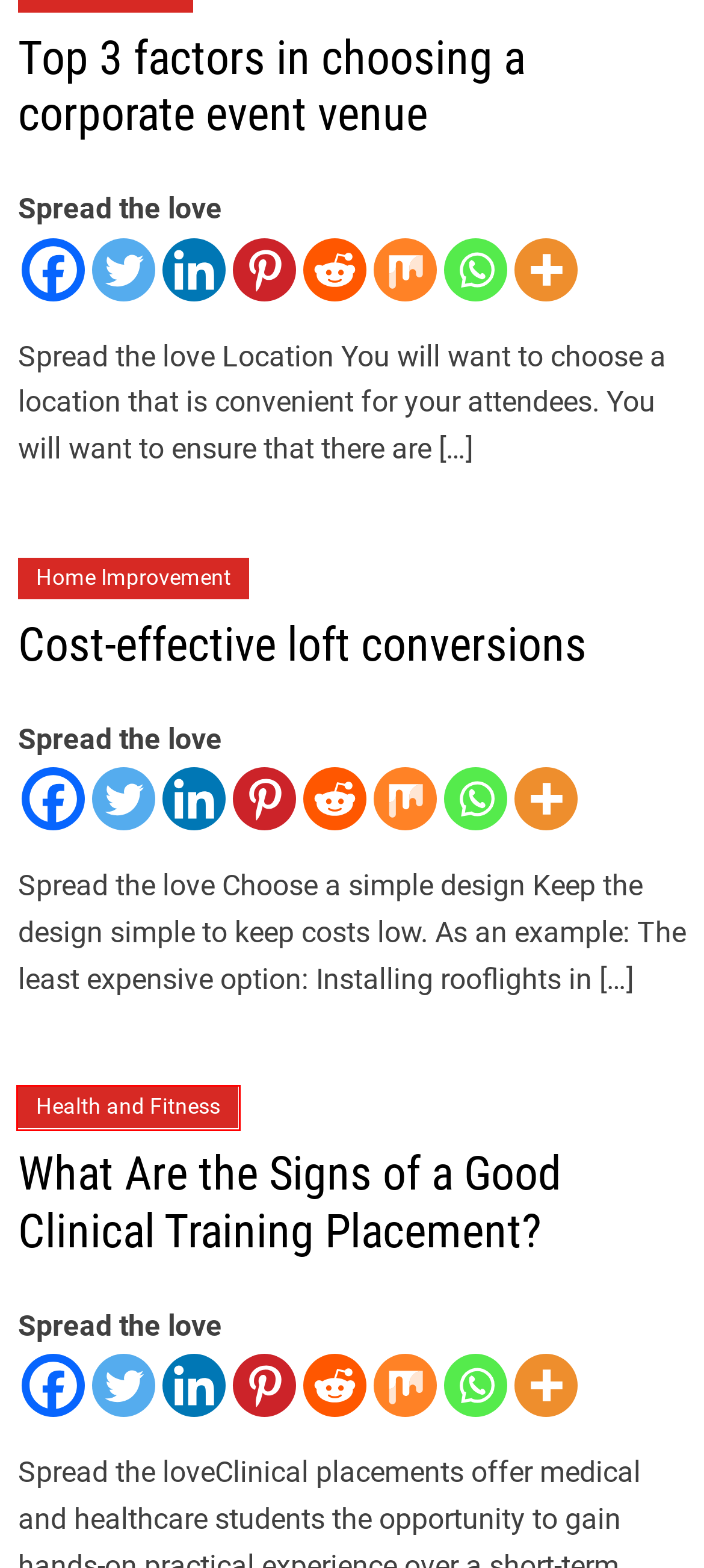Provided is a screenshot of a webpage with a red bounding box around an element. Select the most accurate webpage description for the page that appears after clicking the highlighted element. Here are the candidates:
A. Choosing Living Room Furniture - My Magazine
B. Health and Fitness Archives - My Magazine
C. Contact - My Magazine
D. Can copper pipe be recycled? - My Magazine
E. Entertainment Archives - My Magazine
F. Gifts to Give on Saint Patrick's Day - My Magazine
G. Home Improvement Archives - My Magazine
H. Is there anything that we cannot do with plastic? - My Magazine

B